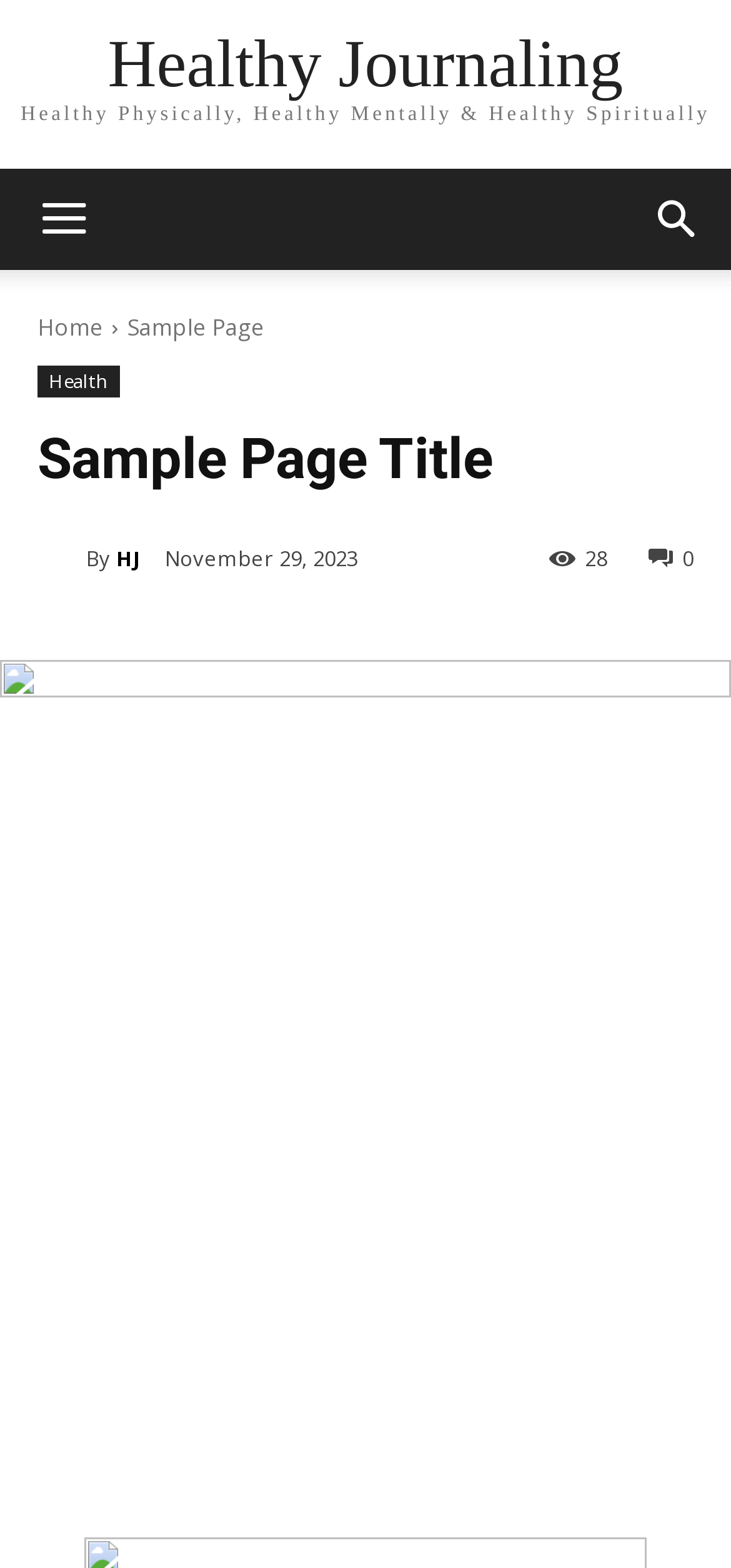Please provide the bounding box coordinates in the format (top-left x, top-left y, bottom-right x, bottom-right y). Remember, all values are floating point numbers between 0 and 1. What is the bounding box coordinate of the region described as: Do Ceiling Fans Affect Dogs?

None